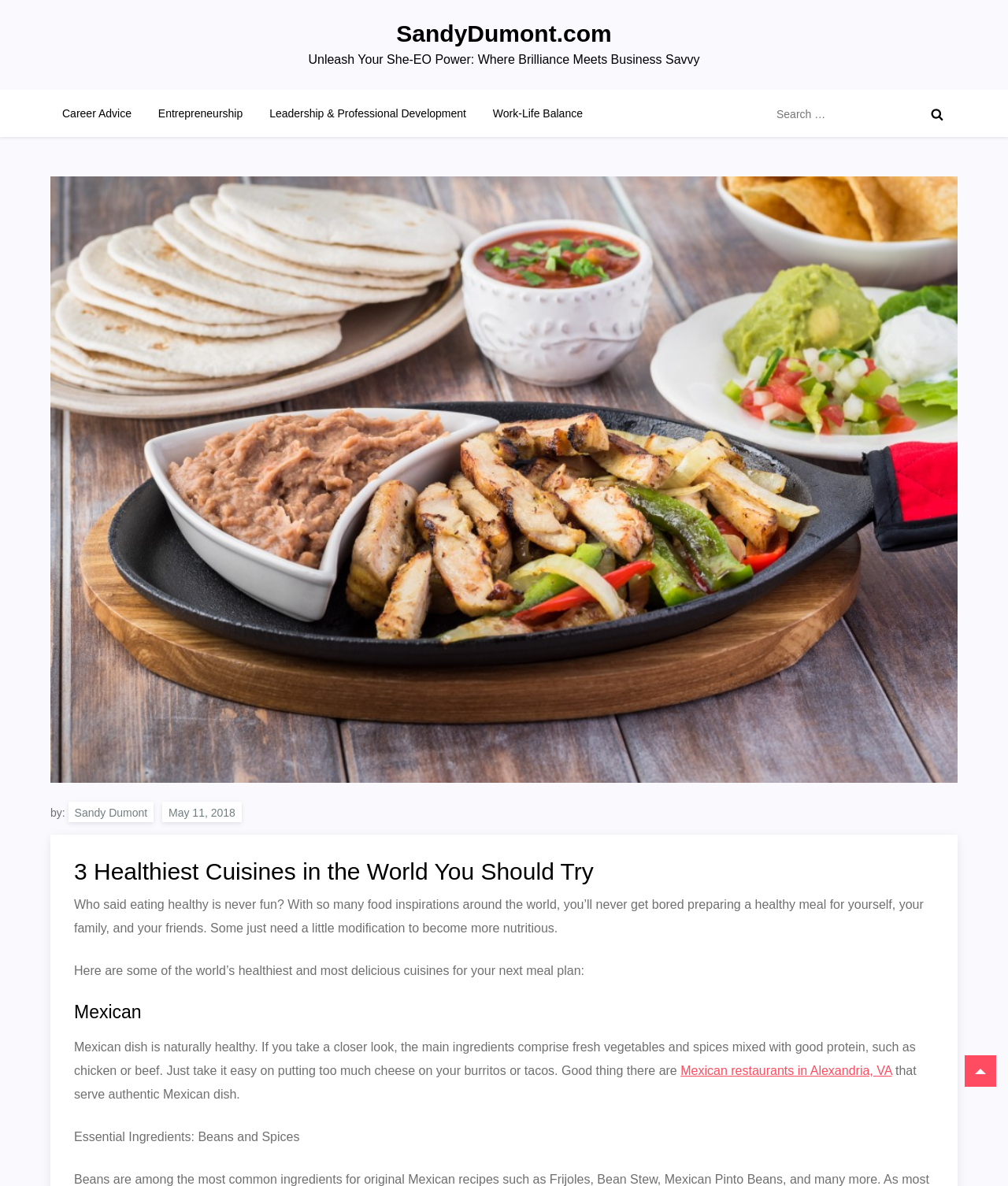Please provide a comprehensive response to the question based on the details in the image: What is the main ingredient of Mexican dishes?

The main ingredient of Mexican dishes can be found by reading the text that describes the healthy aspects of Mexican cuisine. The text mentions that essential ingredients of Mexican dishes are 'Beans and Spices'.